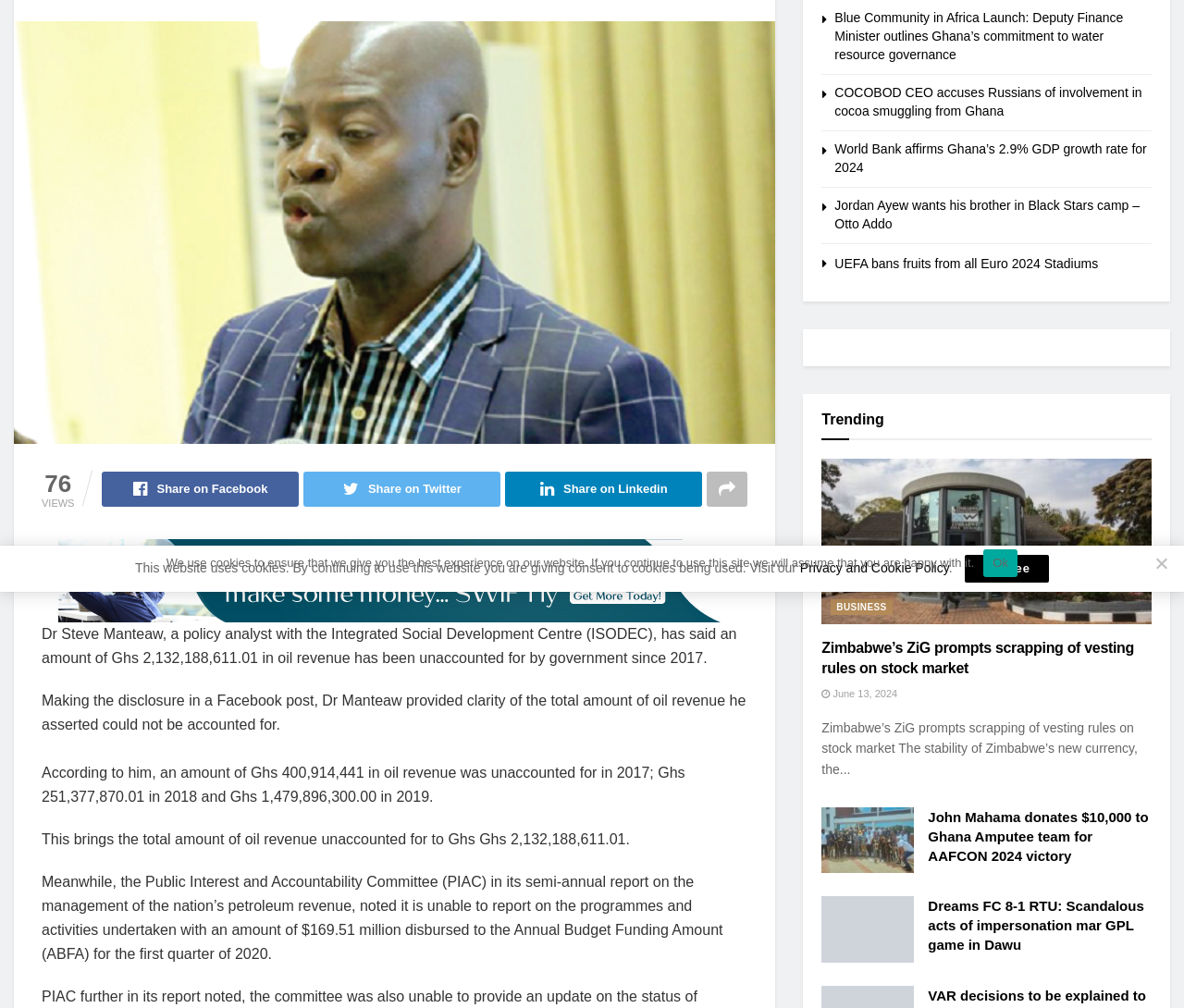Determine the bounding box for the UI element described here: "aria-label="03_D_S_leaderboard-(728×90)-01"".

[0.049, 0.568, 0.618, 0.582]